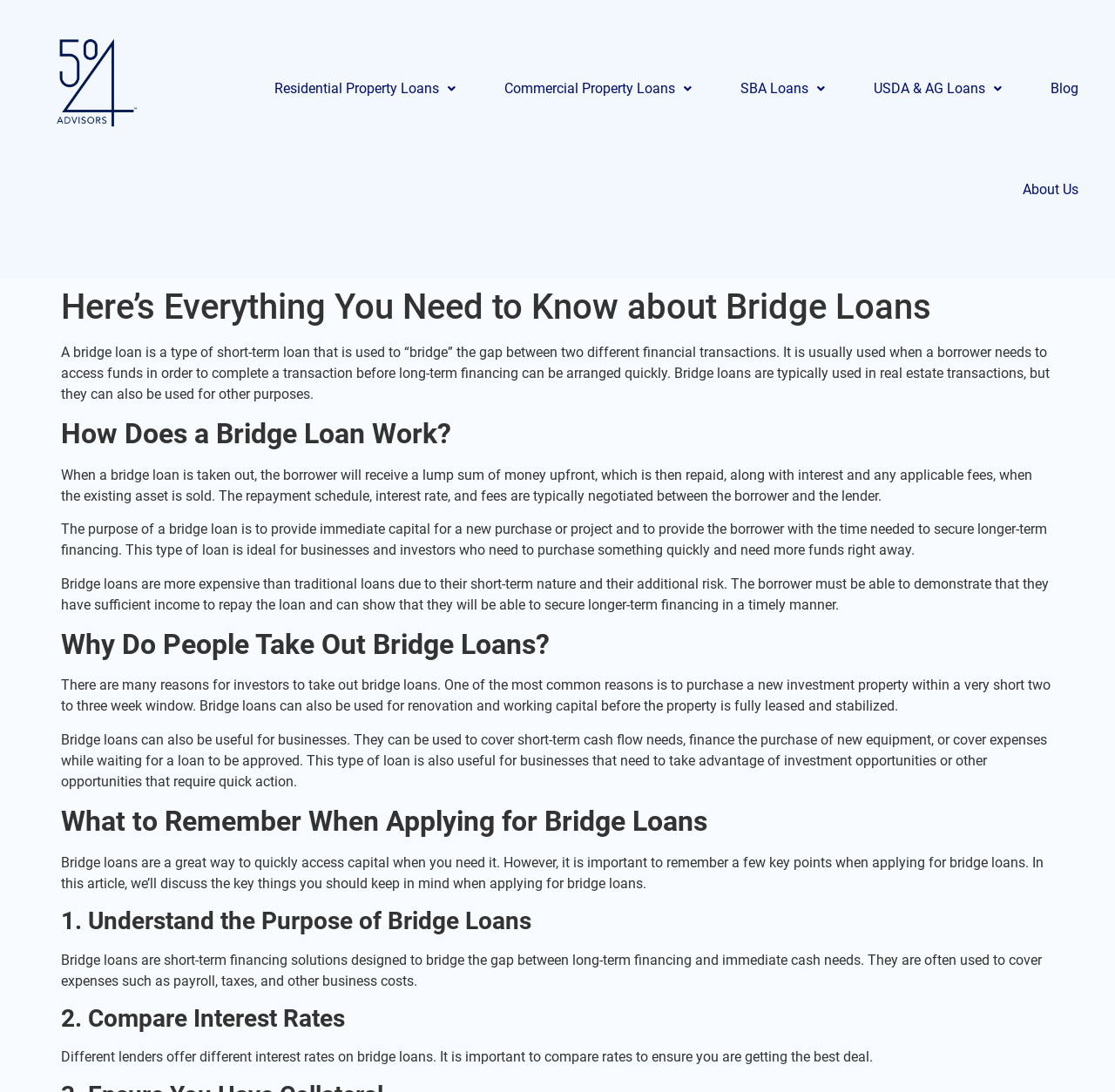Why are bridge loans more expensive? From the image, respond with a single word or brief phrase.

Due to short-term nature